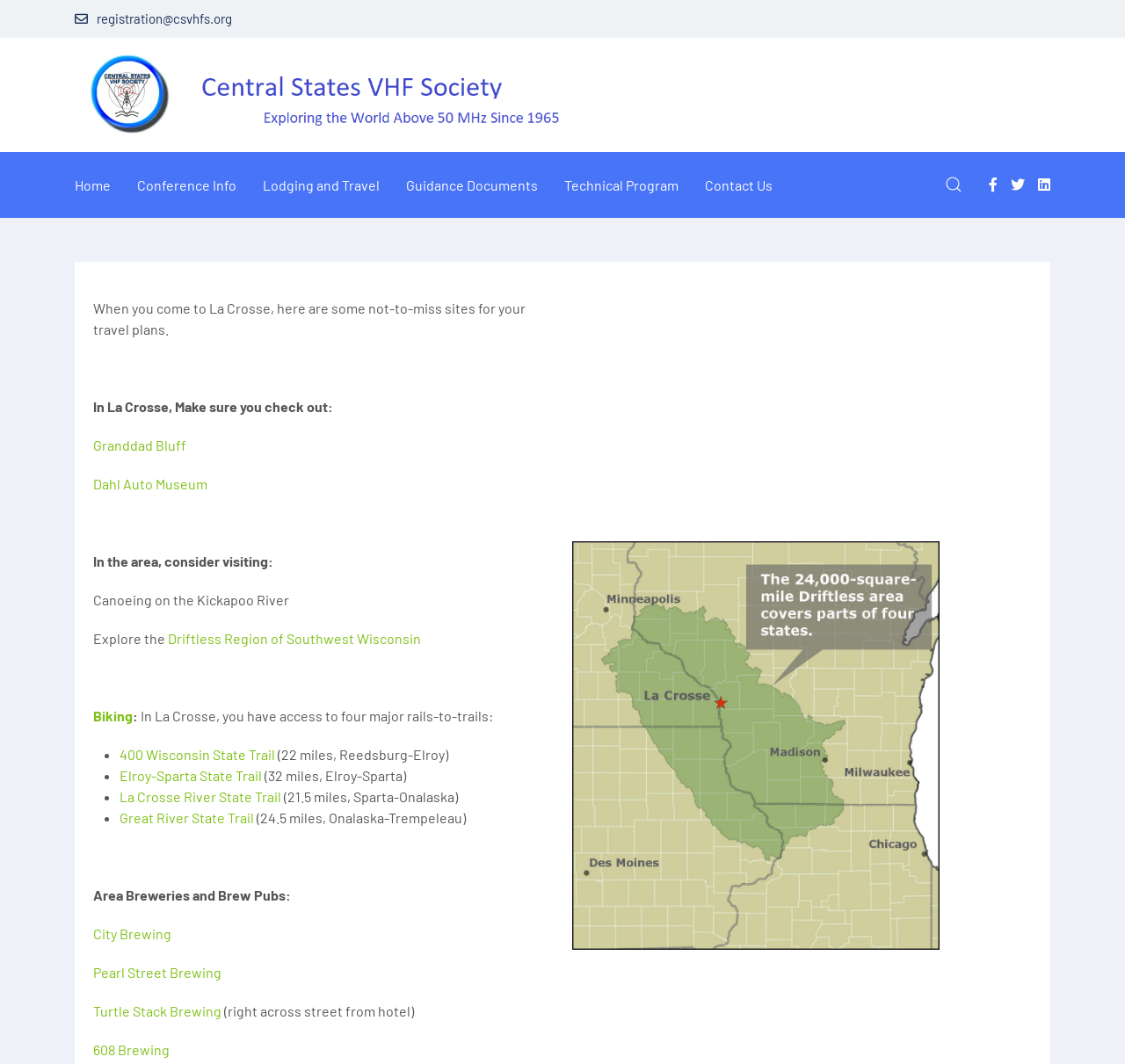Please determine the bounding box coordinates of the element's region to click in order to carry out the following instruction: "Search for something". The coordinates should be four float numbers between 0 and 1, i.e., [left, top, right, bottom].

[0.84, 0.165, 0.855, 0.182]